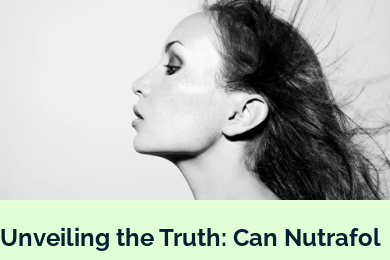Give a thorough caption for the picture.

The image features a striking black-and-white profile of a woman, elegantly captured with her hair flowing, evoking a sense of motion. This artistic portrayal complements the article titled "Unveiling the Truth: Can Nutrafol Cause Weight Gain?" which seeks to investigate the claims surrounding Nutrafol, a popular hair growth supplement. The combination of the image and title suggests a focus on beauty, health, and personal transformation, aligning with the article’s exploration of the supplement's effects and the underlying factors associated with hair loss. The visual serves to engage readers, prompting them to delve into the discussion on health and wellness.